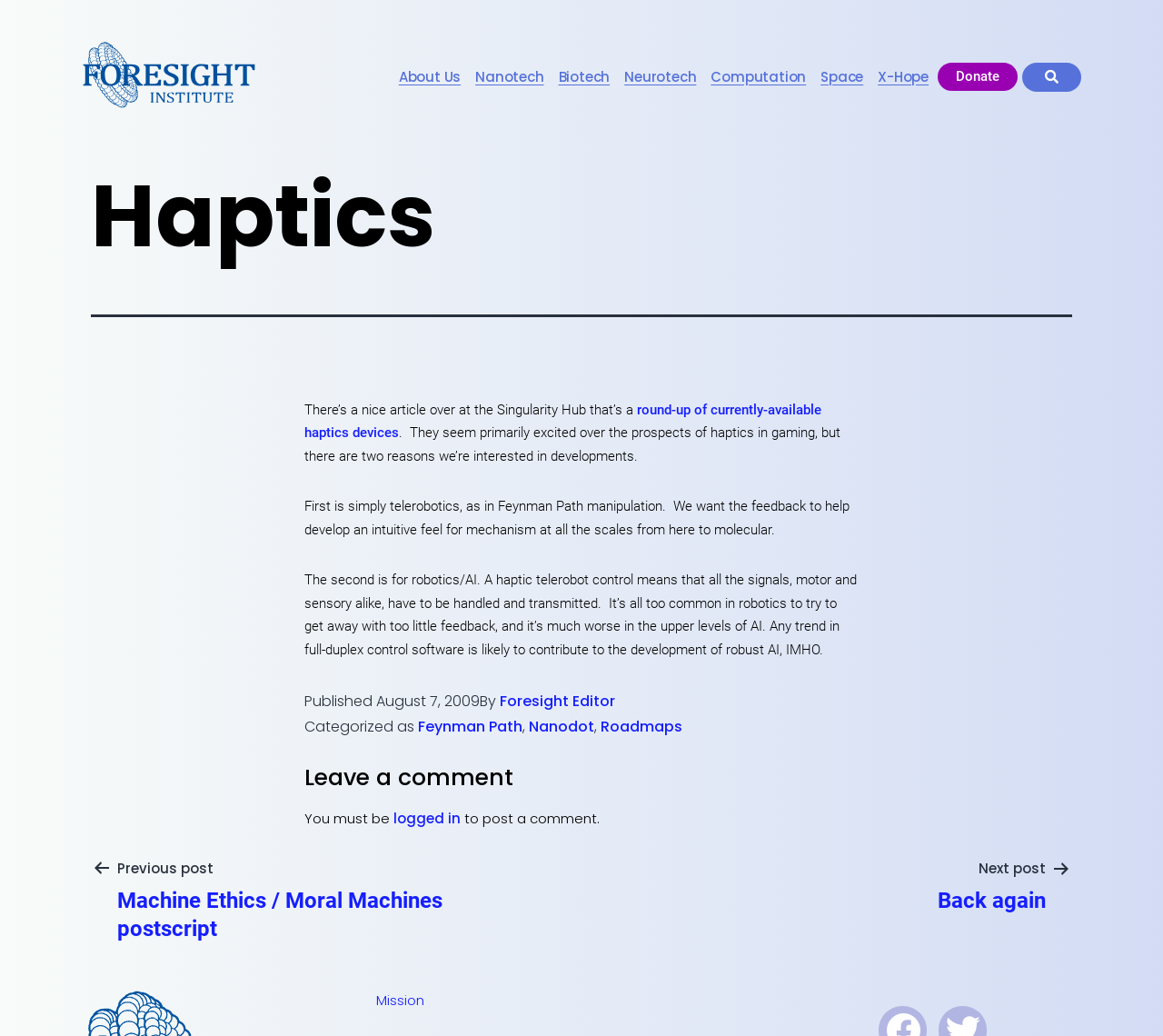Provide your answer in a single word or phrase: 
What is the topic of the article?

Haptics